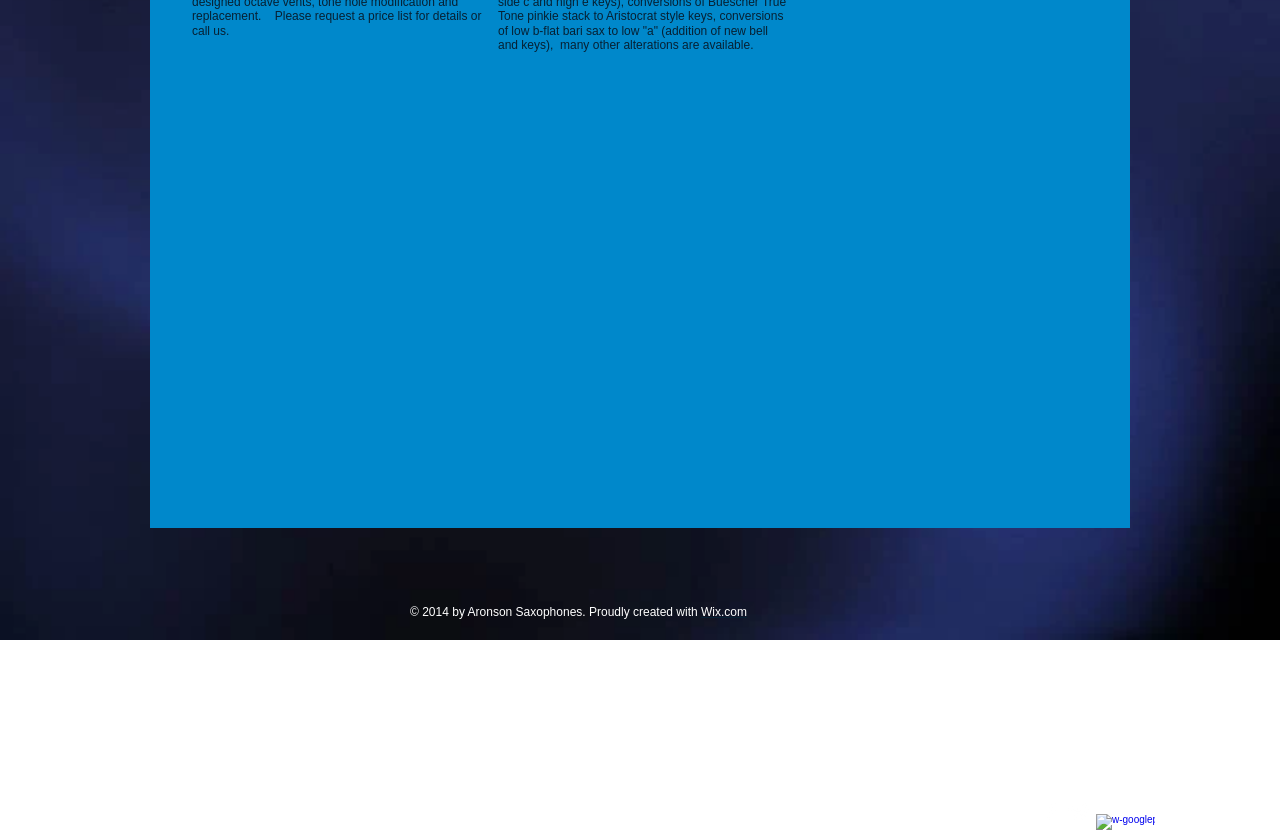For the given element description aria-label="w-googleplus", determine the bounding box coordinates of the UI element. The coordinates should follow the format (top-left x, top-left y, bottom-right x, bottom-right y) and be within the range of 0 to 1.

[0.856, 0.974, 0.873, 1.0]